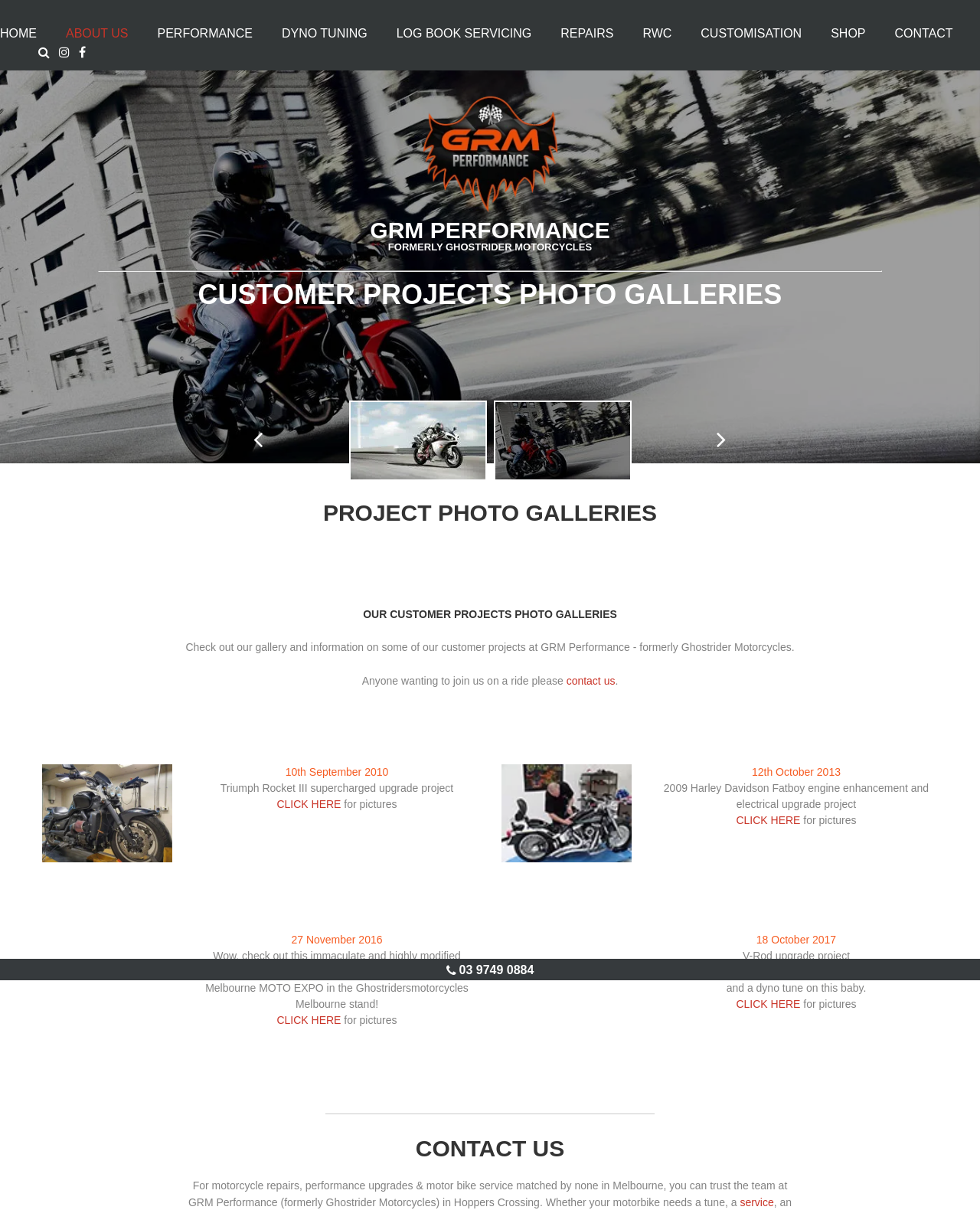What type of projects are showcased on this webpage?
Please provide a full and detailed response to the question.

The webpage has a heading 'CUSTOMER PROJECTS PHOTO GALLERIES' and displays images and descriptions of various motorcycle projects, such as a Triumph Rocket III Supercharged 2010 and a 2009 Harley Davidson Fatboy Engine enhancement and Electrical Upgrade project.